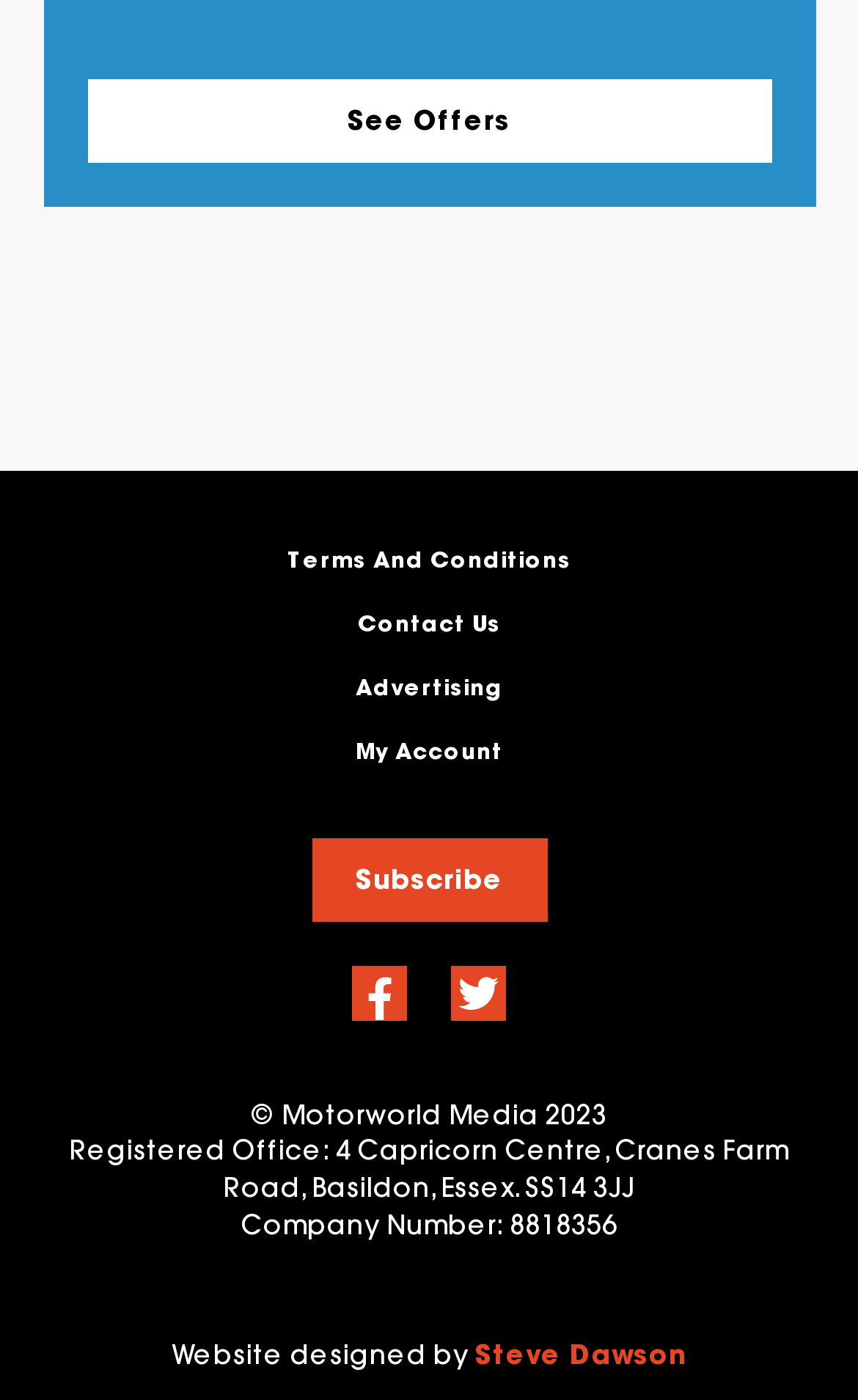Please provide a detailed answer to the question below by examining the image:
What is the registered office address of Motorworld Media?

I found the registered office address by looking at the bottom of the webpage, where the company information is typically located. The StaticText element with the text 'Registered Office: 4 Capricorn Centre, Cranes Farm Road, Basildon, Essex. SS14 3JJ' provides this information.